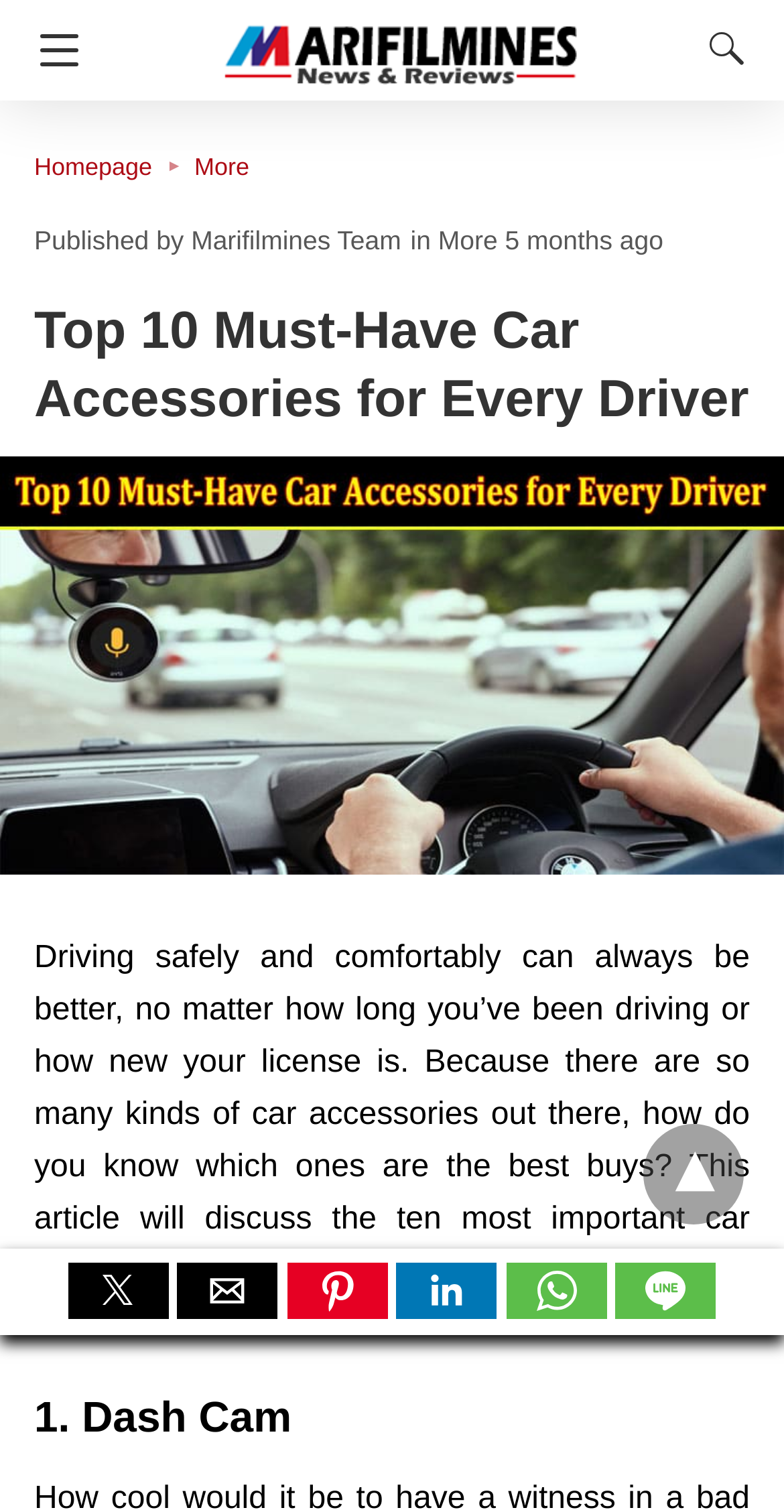Identify the bounding box coordinates of the element that should be clicked to fulfill this task: "Search for something". The coordinates should be provided as four float numbers between 0 and 1, i.e., [left, top, right, bottom].

[0.869, 0.015, 0.962, 0.049]